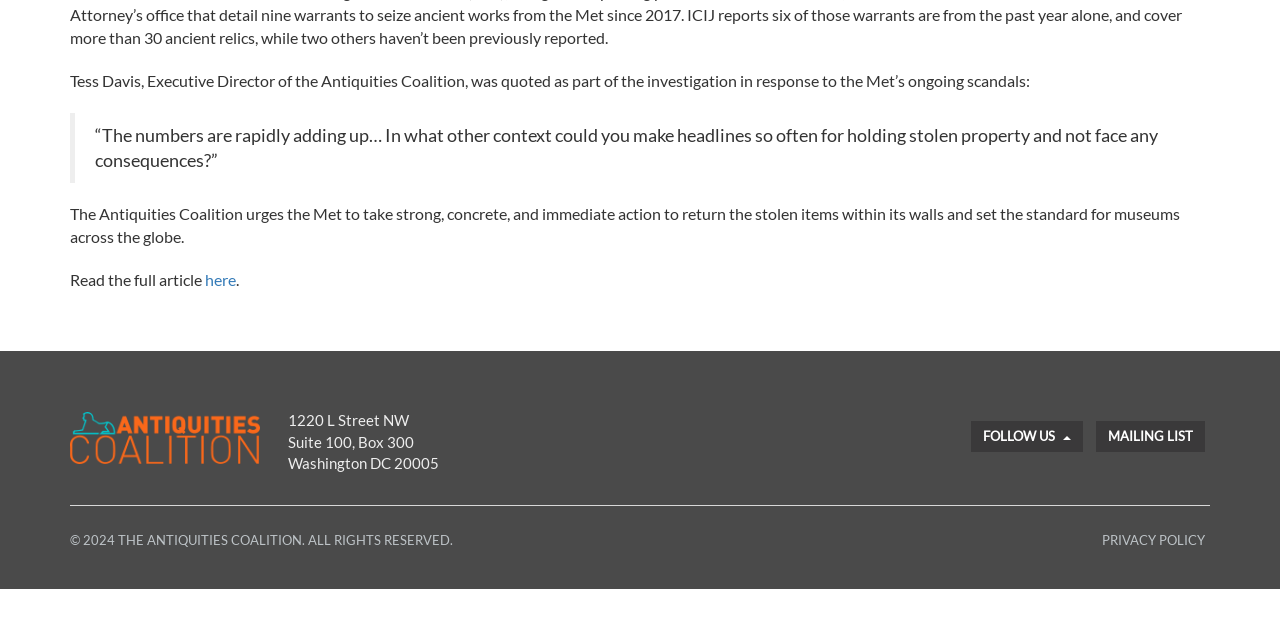Based on the element description "here", predict the bounding box coordinates of the UI element.

[0.16, 0.421, 0.184, 0.451]